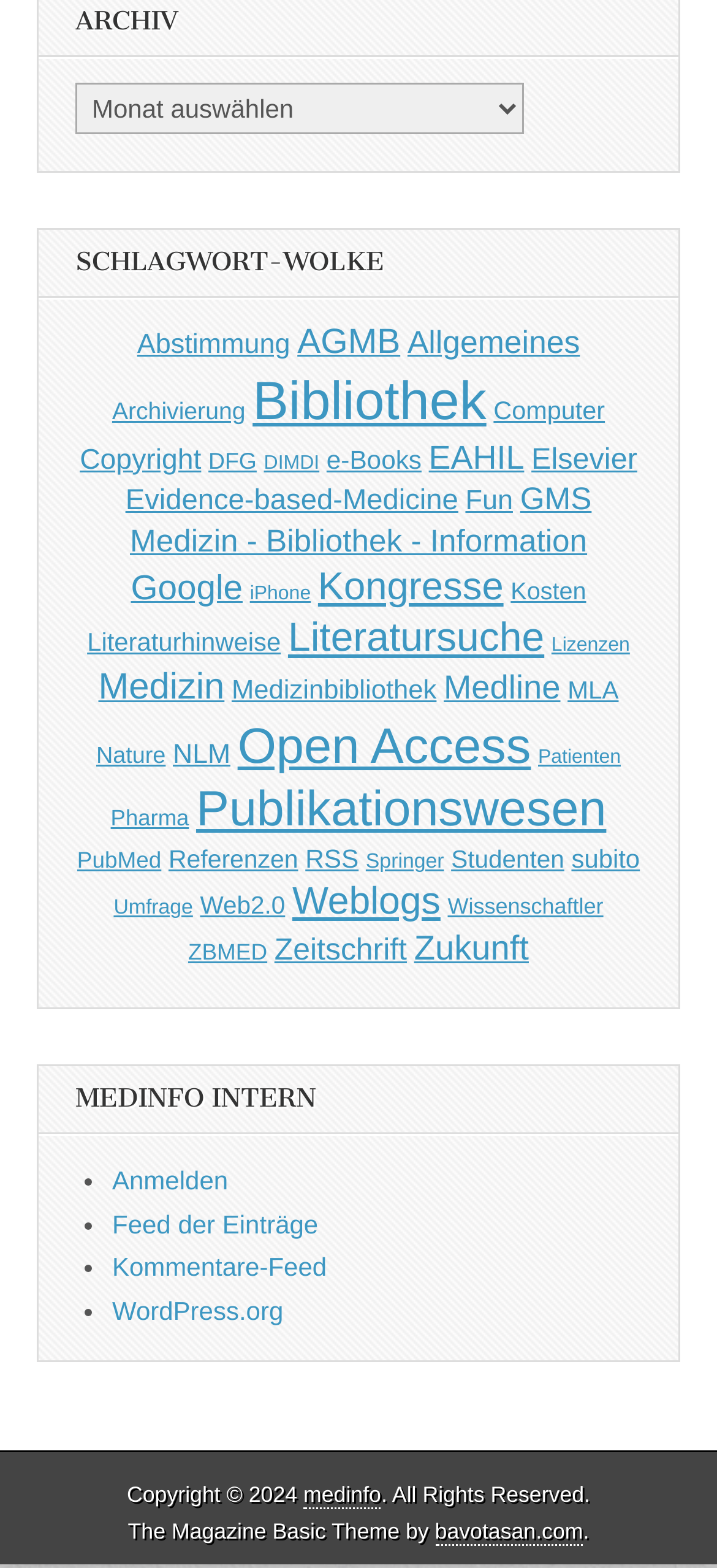Can you find the bounding box coordinates for the element that needs to be clicked to execute this instruction: "Click on the 'Feed der Einträge' link"? The coordinates should be given as four float numbers between 0 and 1, i.e., [left, top, right, bottom].

[0.156, 0.771, 0.444, 0.79]